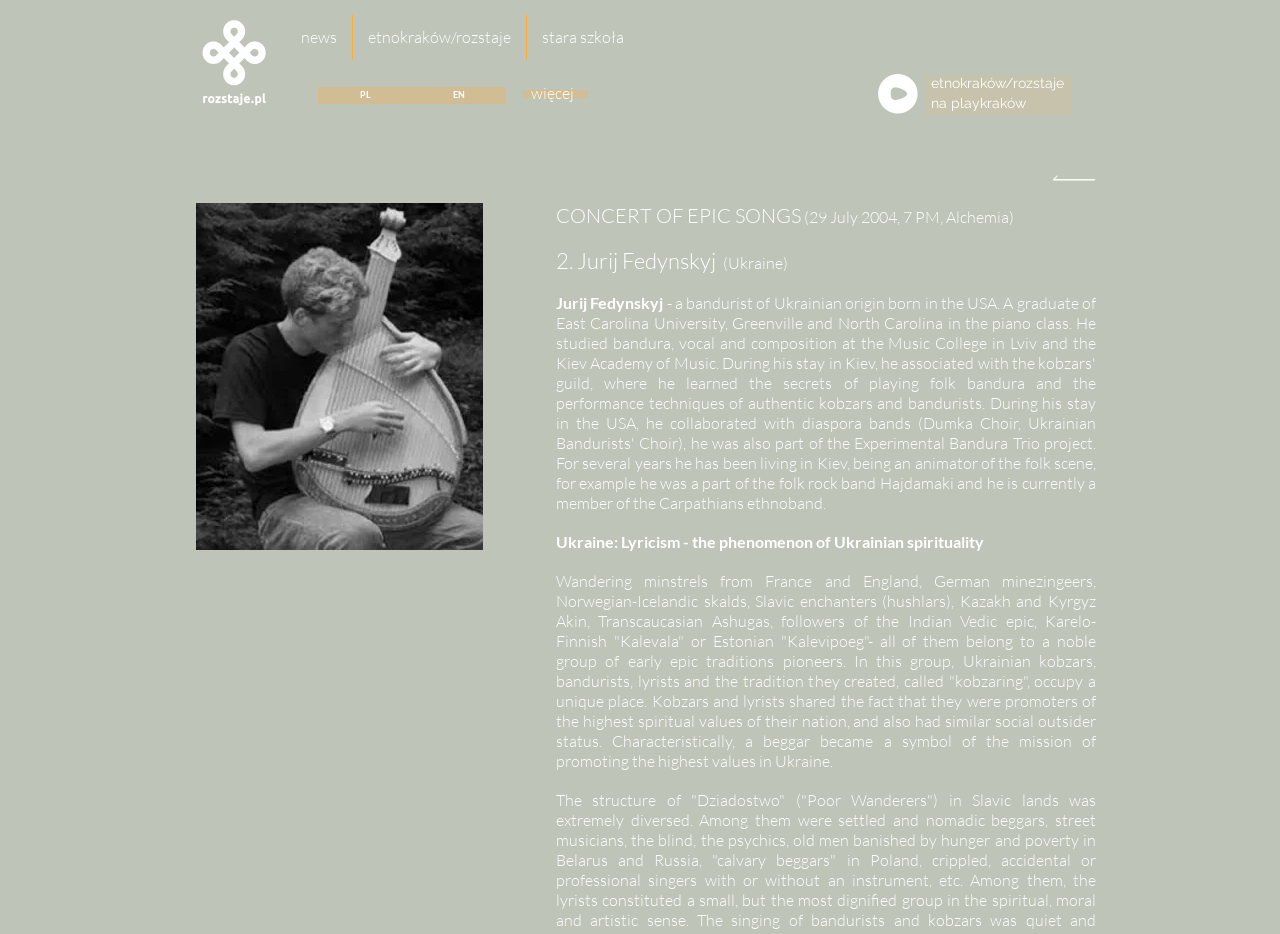What is the date and time of the concert?
Based on the visual, give a brief answer using one word or a short phrase.

29 July 2004, 7 PM